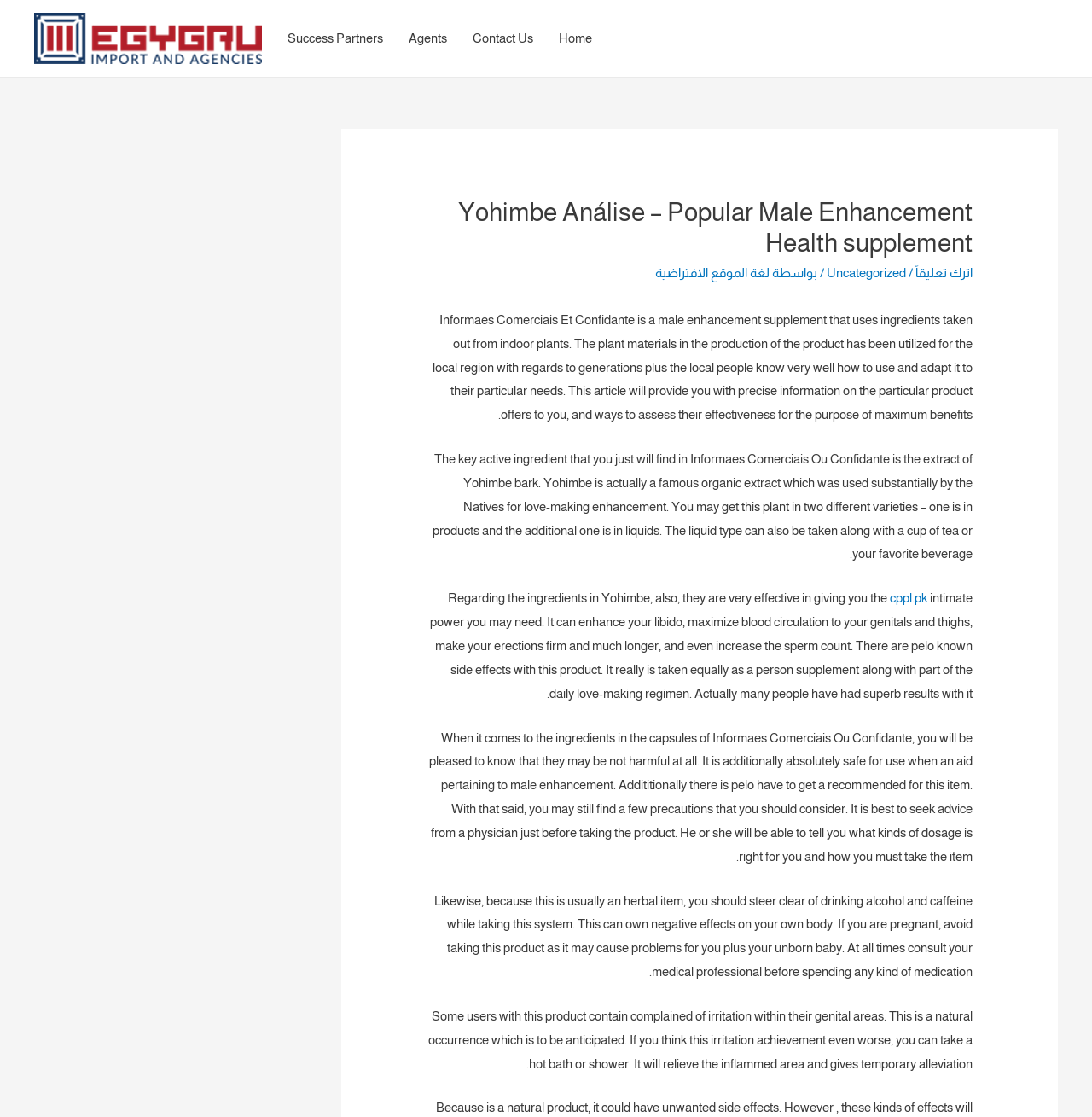Find the bounding box coordinates of the element I should click to carry out the following instruction: "Click on the 'Home' link".

[0.5, 0.0, 0.554, 0.069]